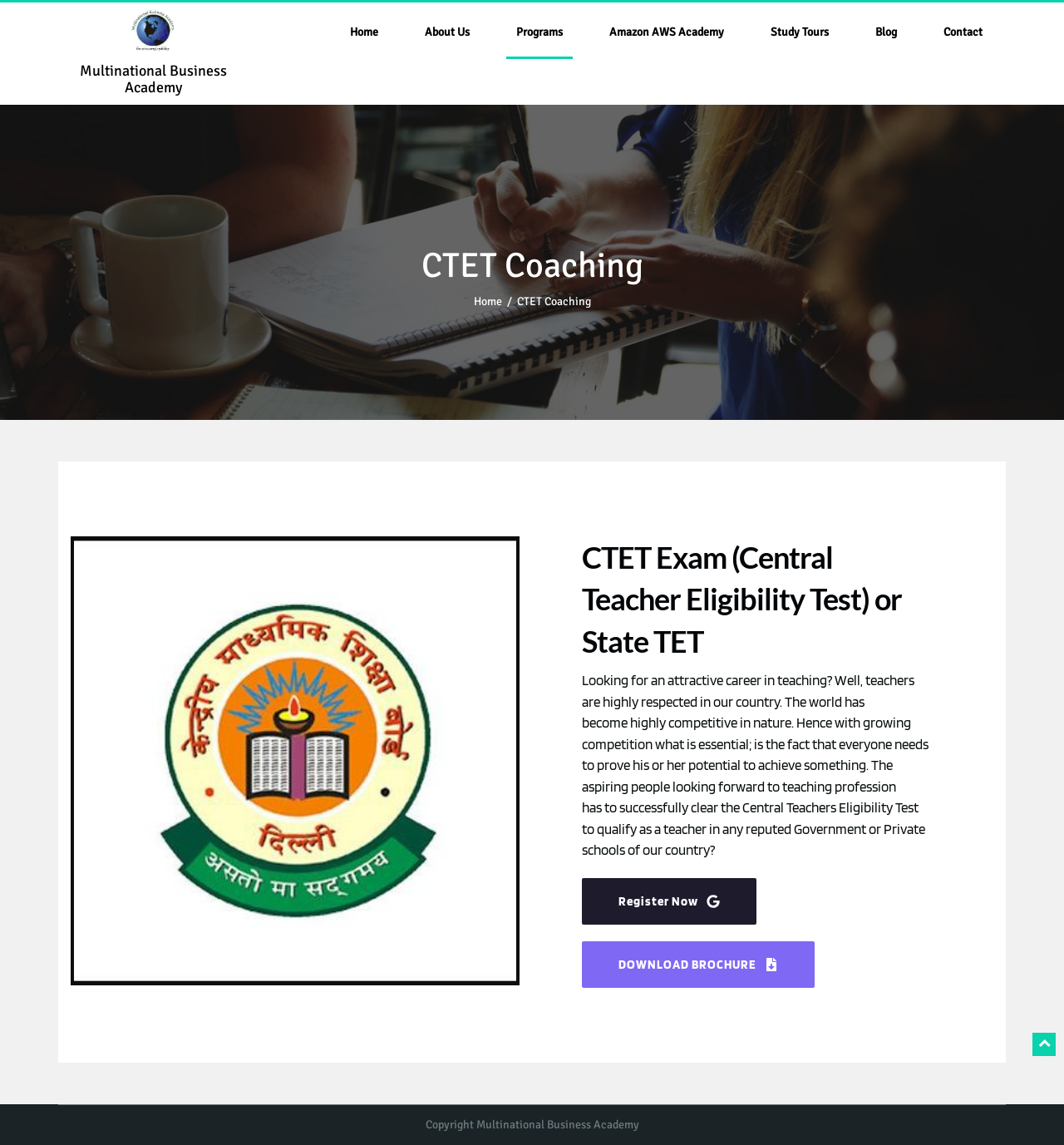Identify the bounding box coordinates of the section that should be clicked to achieve the task described: "Click on the 'About Us' link".

[0.39, 0.008, 0.451, 0.052]